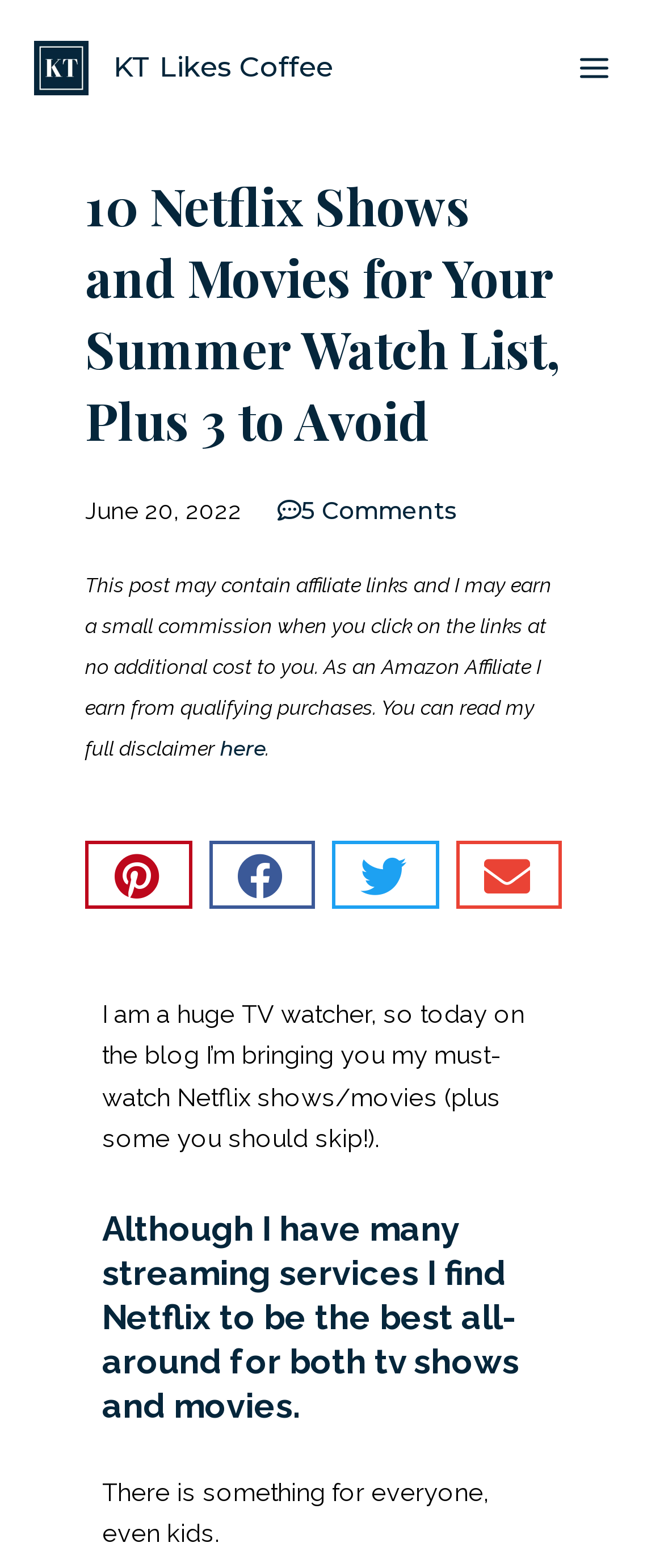Identify and provide the main heading of the webpage.

10 Netflix Shows and Movies for Your Summer Watch List, Plus 3 to Avoid